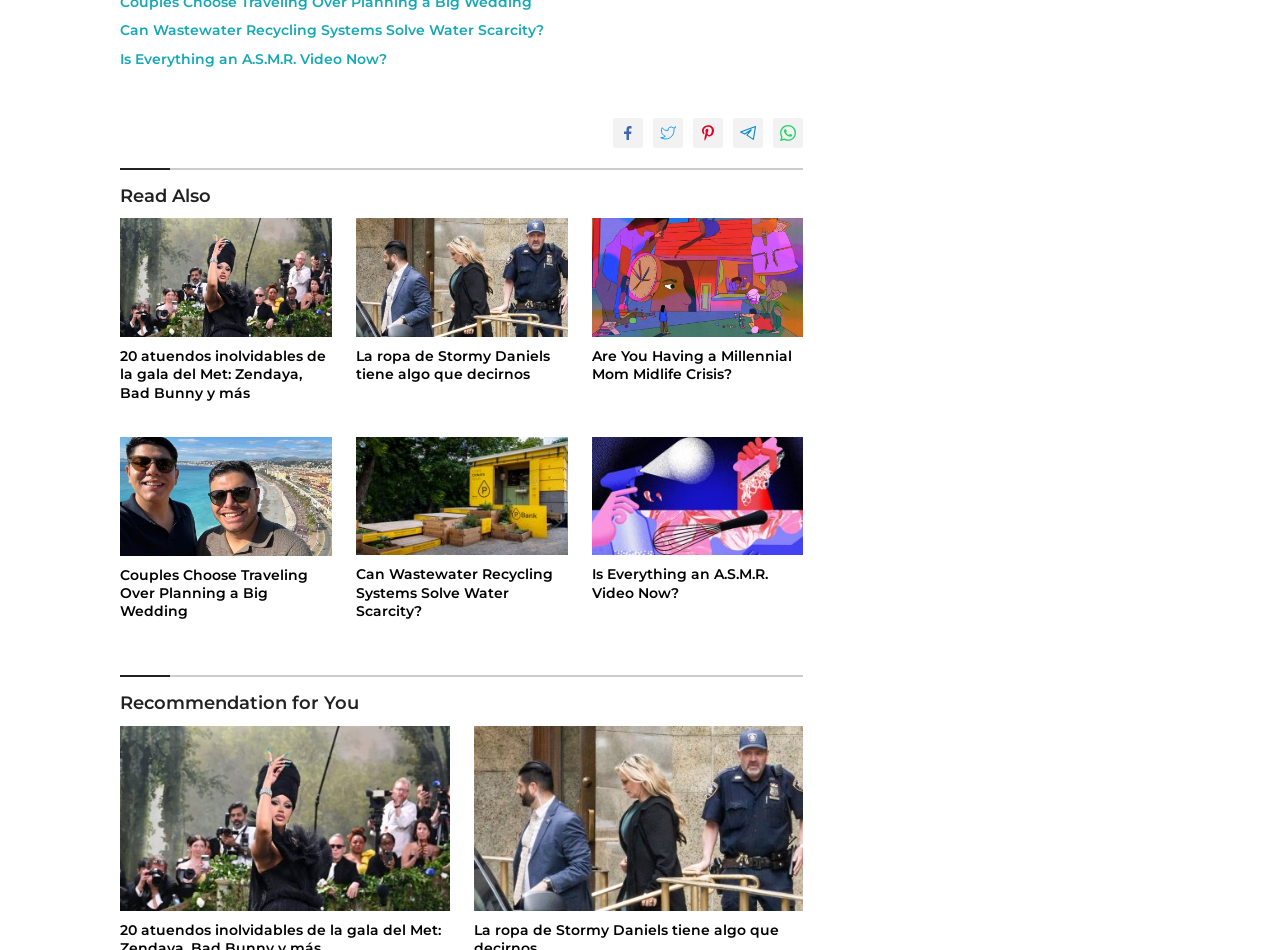Locate the bounding box coordinates of the area you need to click to fulfill this instruction: 'Read 'Can Wastewater Recycling Systems Solve Water Scarcity?''. The coordinates must be in the form of four float numbers ranging from 0 to 1: [left, top, right, bottom].

[0.094, 0.022, 0.628, 0.042]